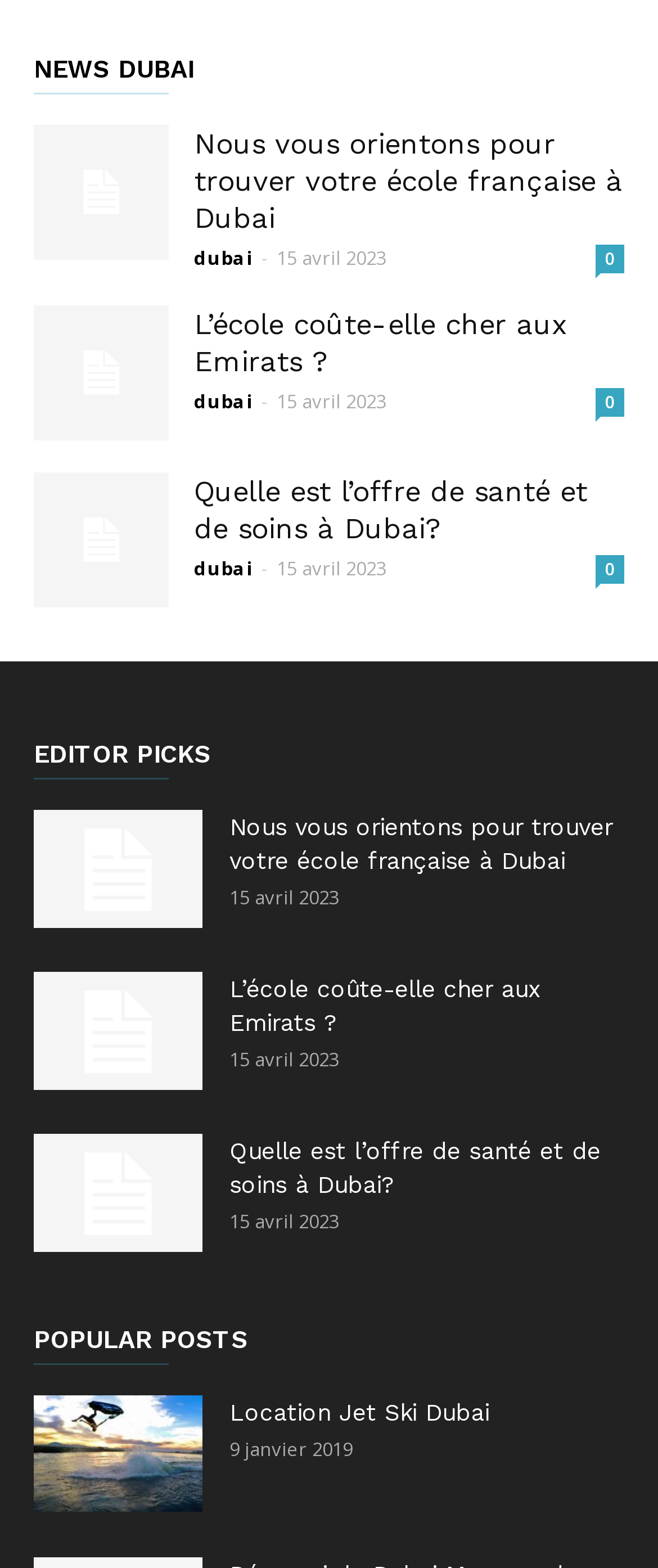Please provide a brief answer to the question using only one word or phrase: 
What is the date of the article 'Location Jet Ski Dubai'?

9 janvier 2019